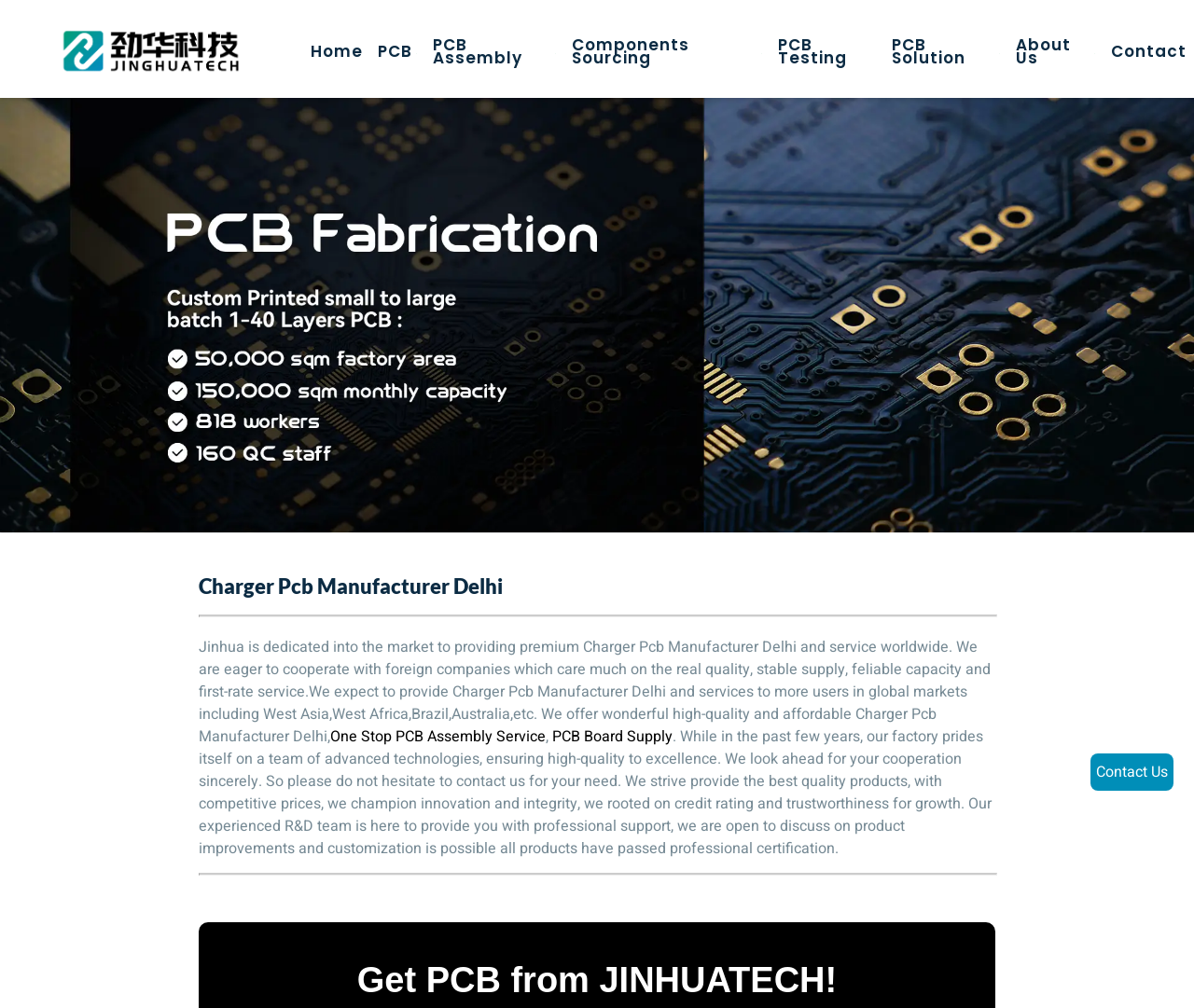Locate the bounding box of the user interface element based on this description: "One Stop PCB Assembly Service".

[0.277, 0.719, 0.457, 0.742]